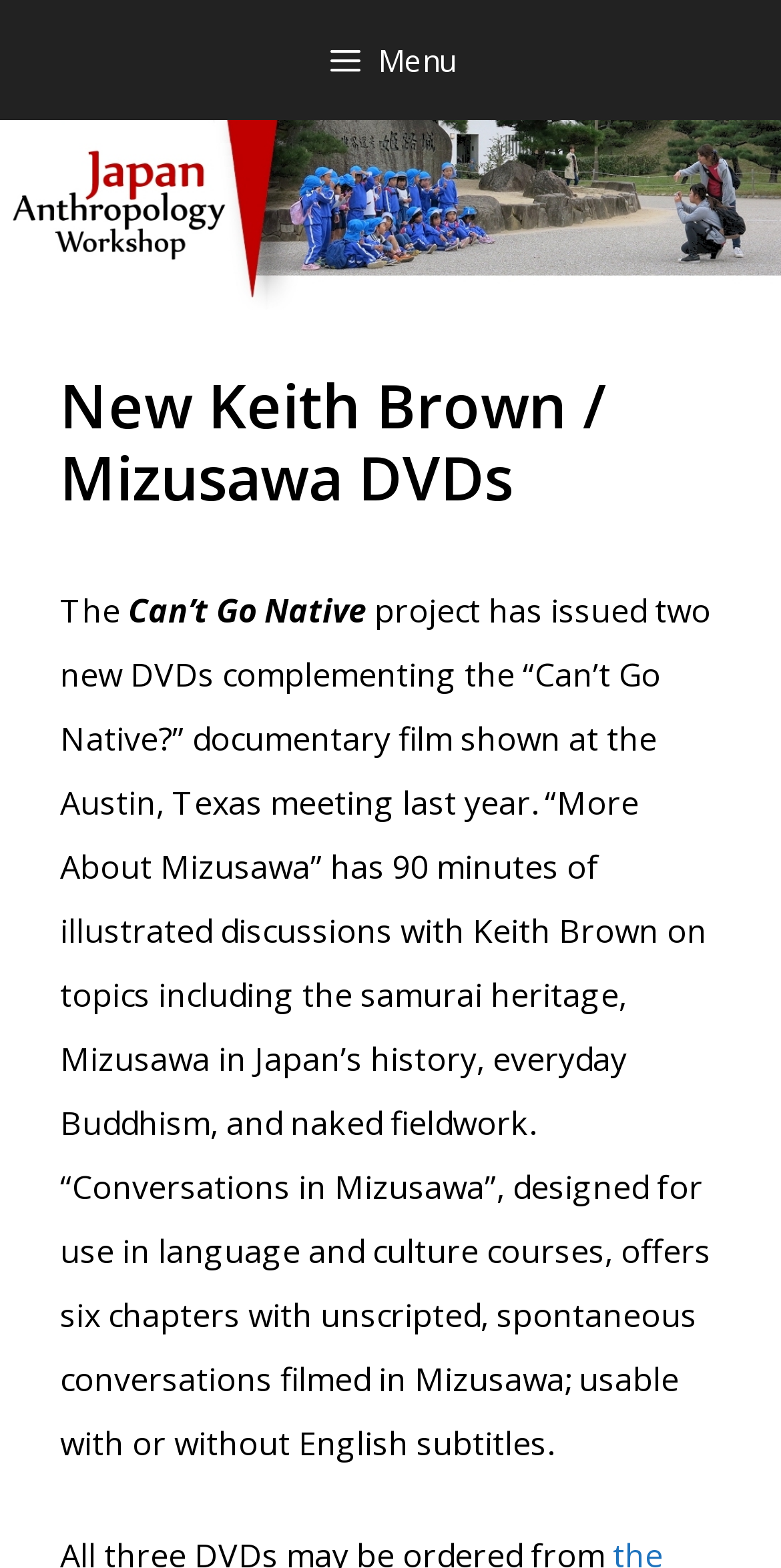For the element described, predict the bounding box coordinates as (top-left x, top-left y, bottom-right x, bottom-right y). All values should be between 0 and 1. Element description: LAMMPS

None